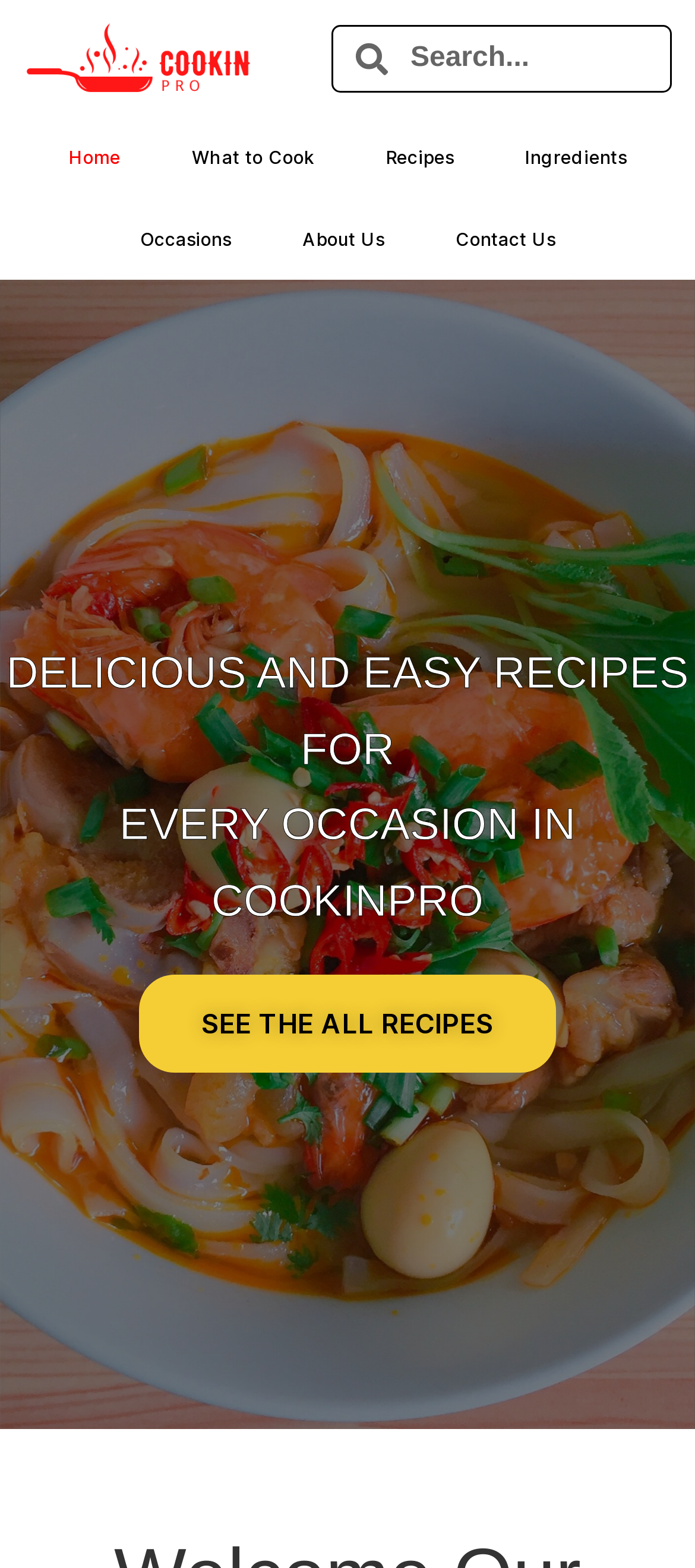Pinpoint the bounding box coordinates for the area that should be clicked to perform the following instruction: "go to home page".

[0.047, 0.074, 0.224, 0.126]